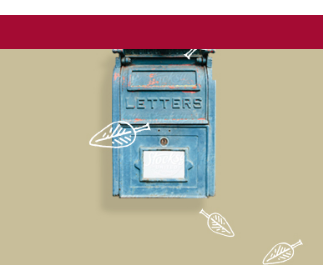What is written on the front of the mailbox?
Using the image, give a concise answer in the form of a single word or short phrase.

LETTERS